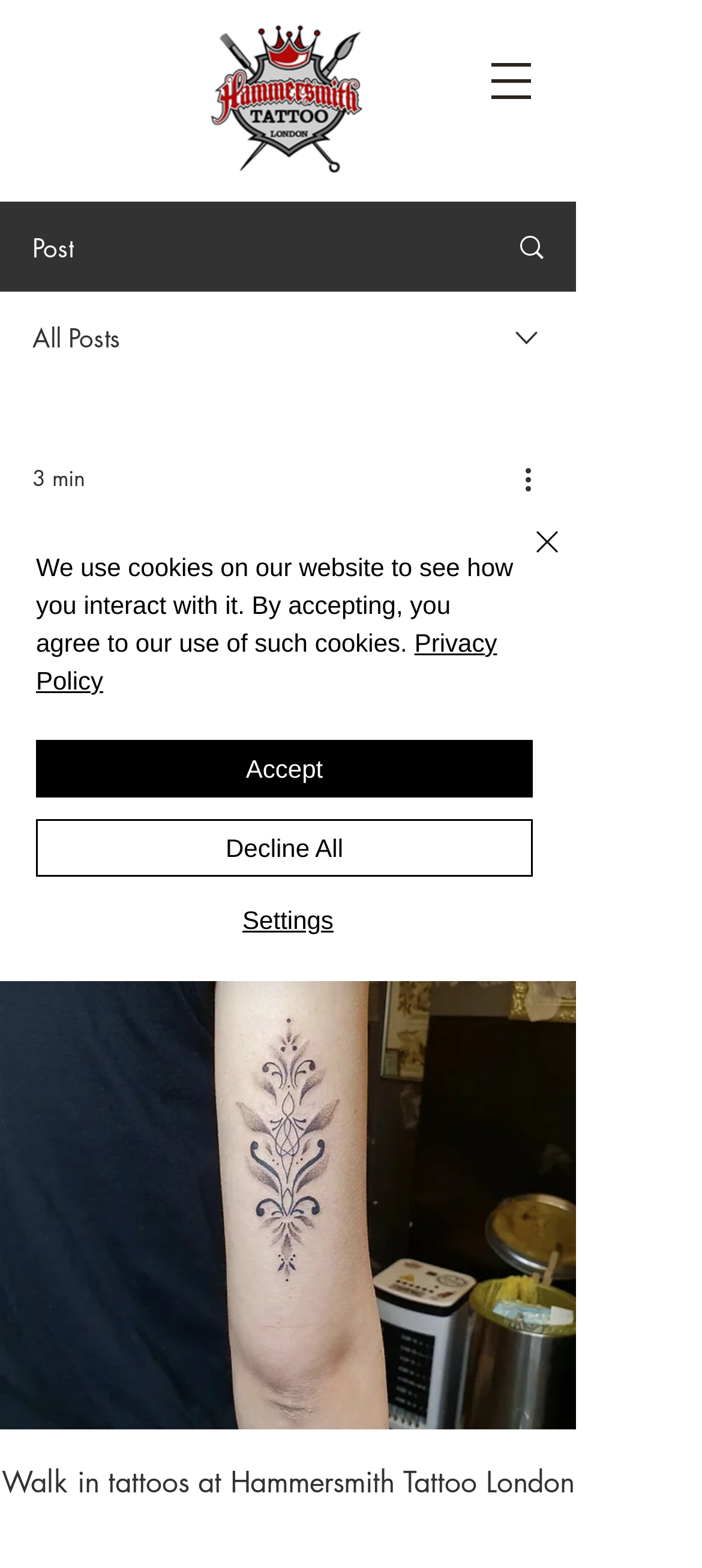Locate the bounding box coordinates of the element that needs to be clicked to carry out the instruction: "View all posts". The coordinates should be given as four float numbers ranging from 0 to 1, i.e., [left, top, right, bottom].

[0.046, 0.204, 0.172, 0.226]